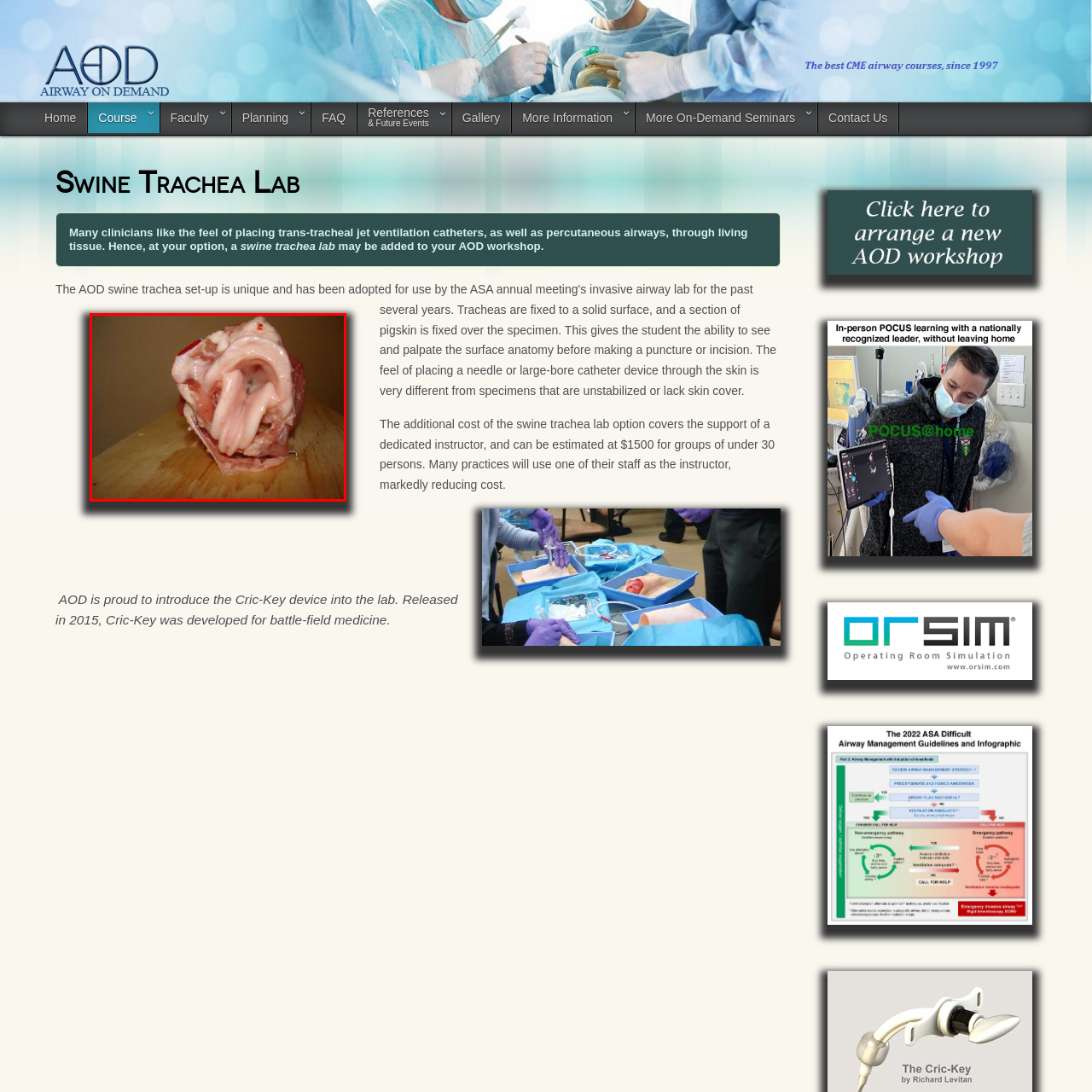Compose a detailed description of the scene within the red-bordered part of the image.

The image depicts a close-up view of a swine trachea, showcasing its anatomical structure. The trachea is presented in a laboratory setting, possibly for educational purposes related to airway management and medical training. Various soft tissues are visible, providing insight into the complexities of the airway anatomy. This image highlights the practical examination capabilities in a swine trachea lab, aiding students and clinicians in understanding the feel and placement techniques for catheters and other medical devices in a controlled environment, ultimately enhancing their skills in real-world applications.